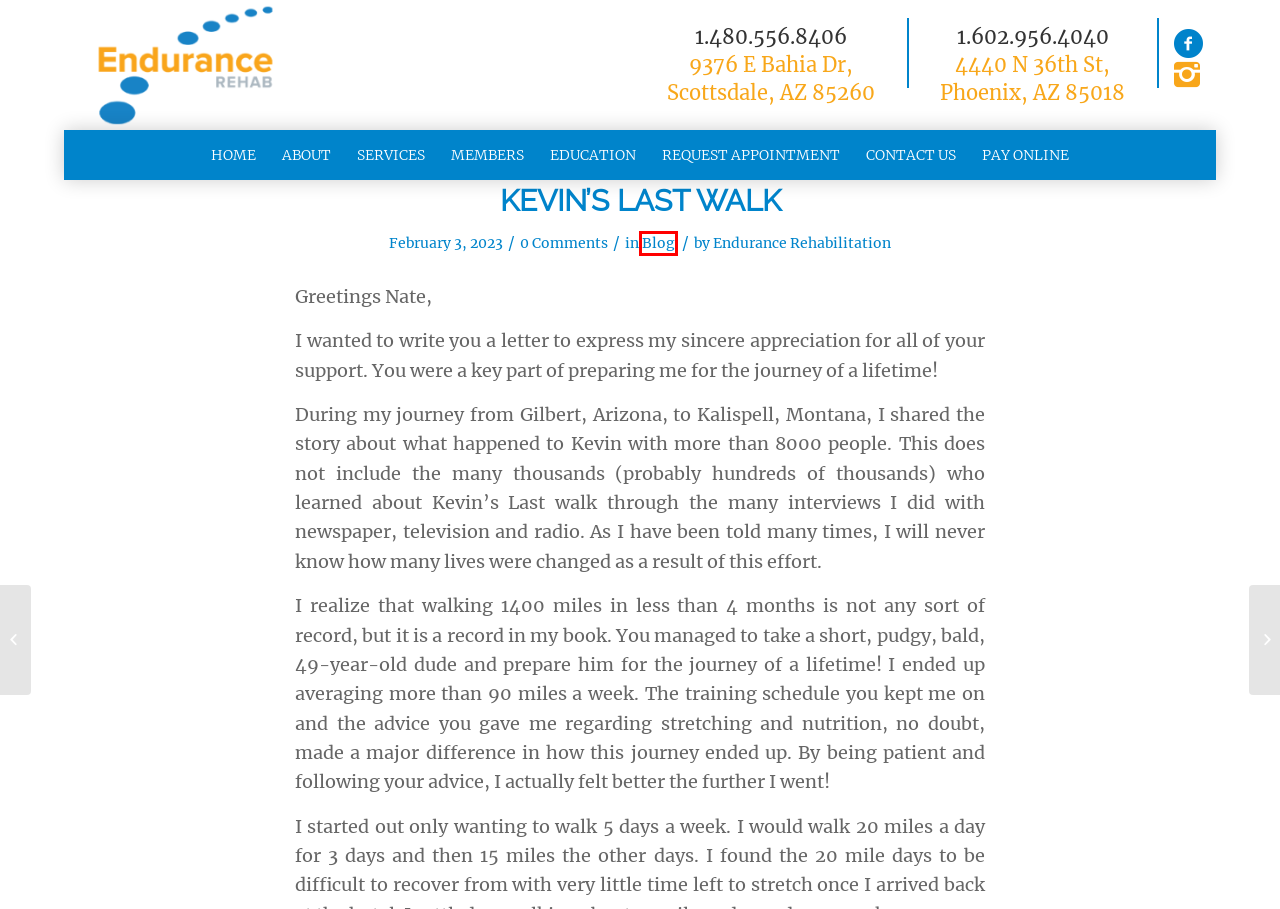Given a screenshot of a webpage with a red bounding box highlighting a UI element, determine which webpage description best matches the new webpage that appears after clicking the highlighted element. Here are the candidates:
A. Endurance Rehabilitation | Physical Therapists in Scottsdale, AZ
B. Contact in Phoenix & Scottsdale, AZ | Endurance Rehabilitation
C. FORE CRYING OUT LOUD | Endurance Rehabilitation
D. Michele Hutchinson | Endurance Rehabilitation
E. Blog Archives | Endurance Rehabilitation
F. Endurance Rehabilitation, Author at Endurance Rehabilitation
G. Request An Appointment in Phoenix & Scottsdale, AZ | Endurance Rehabilitation
H. Pay

E